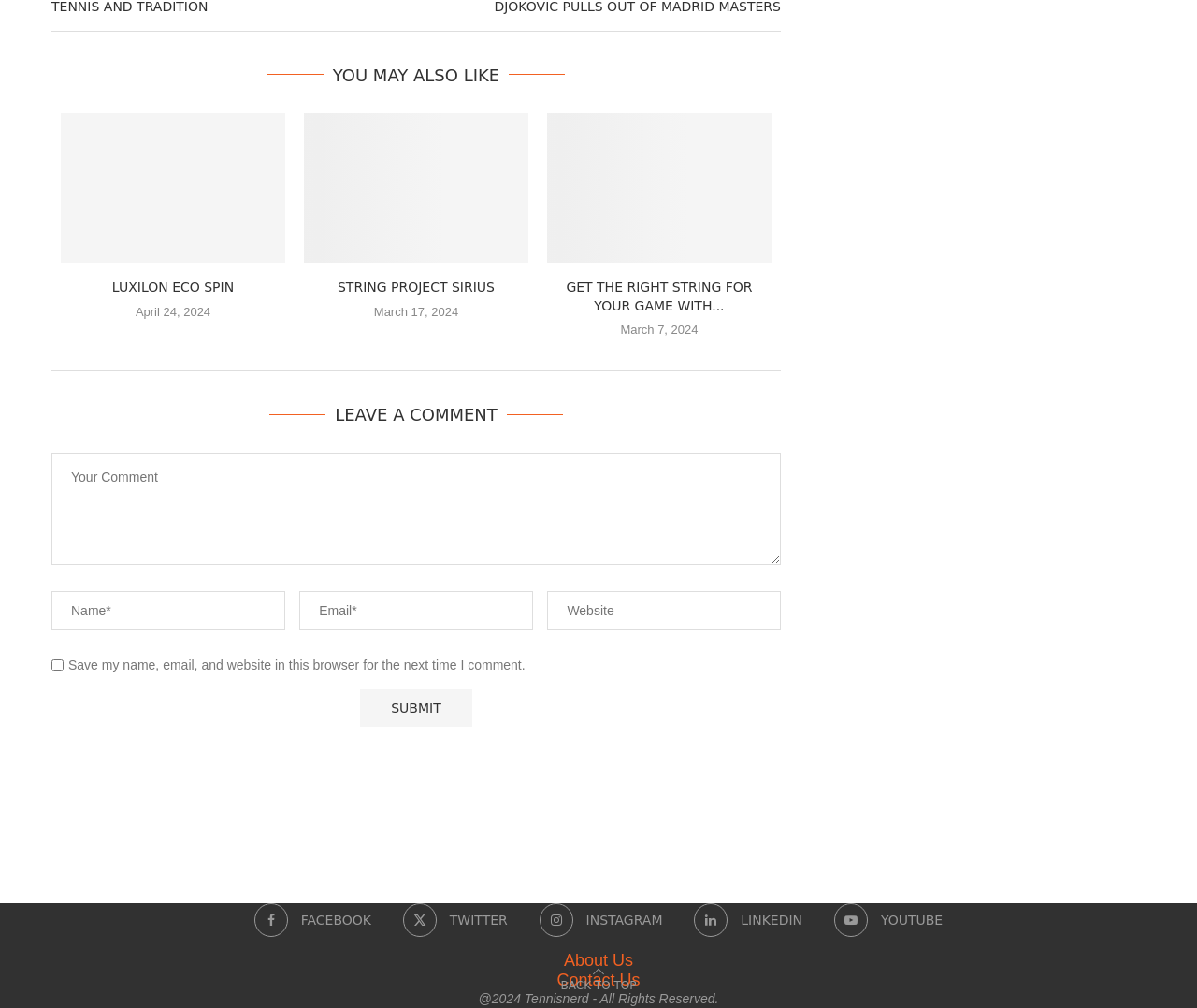Determine the bounding box for the UI element described here: "name="author" placeholder="Name*"".

[0.043, 0.586, 0.238, 0.625]